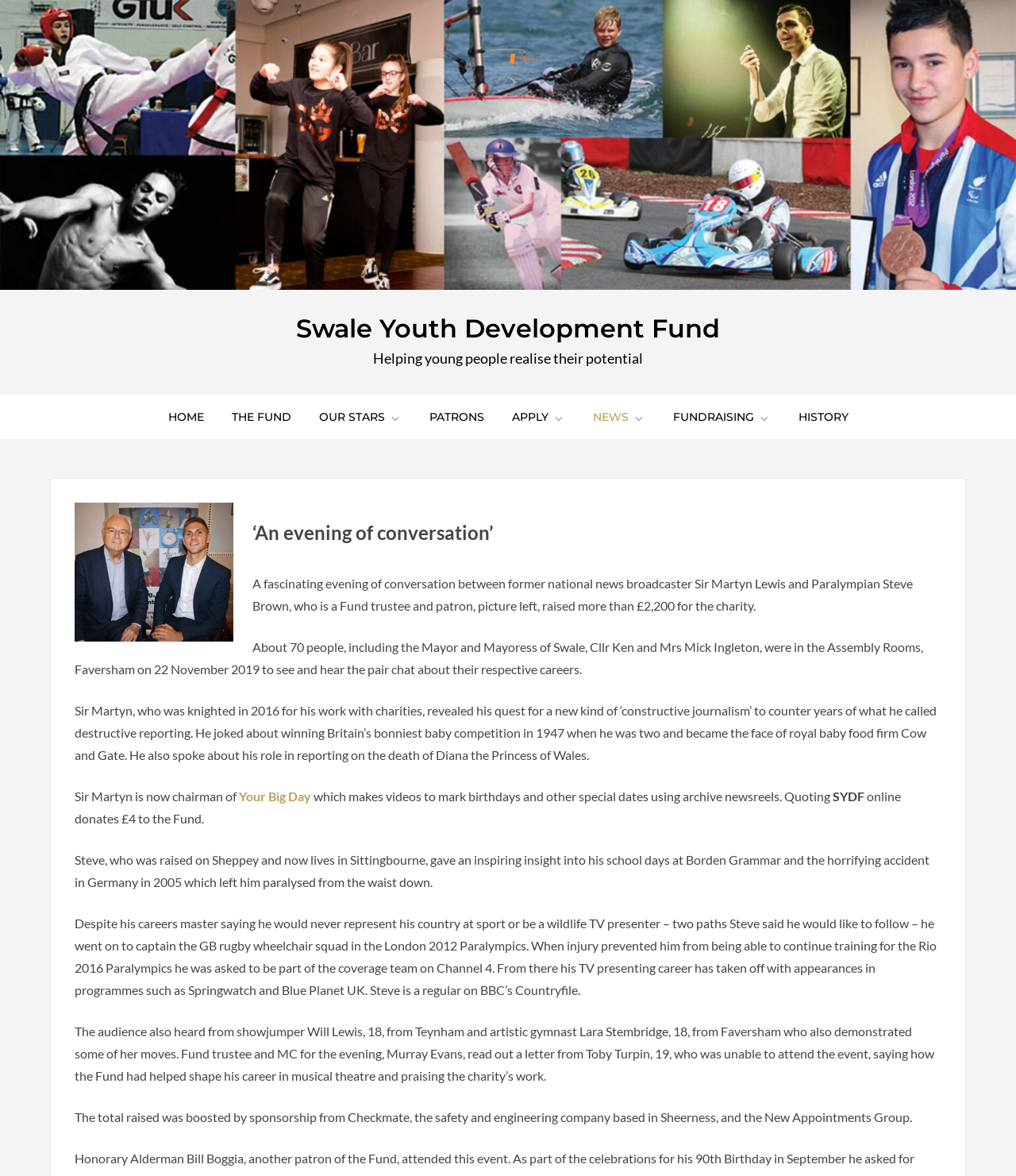What is the purpose of the event described in the article?
Please provide a single word or phrase in response based on the screenshot.

To raise money for the charity